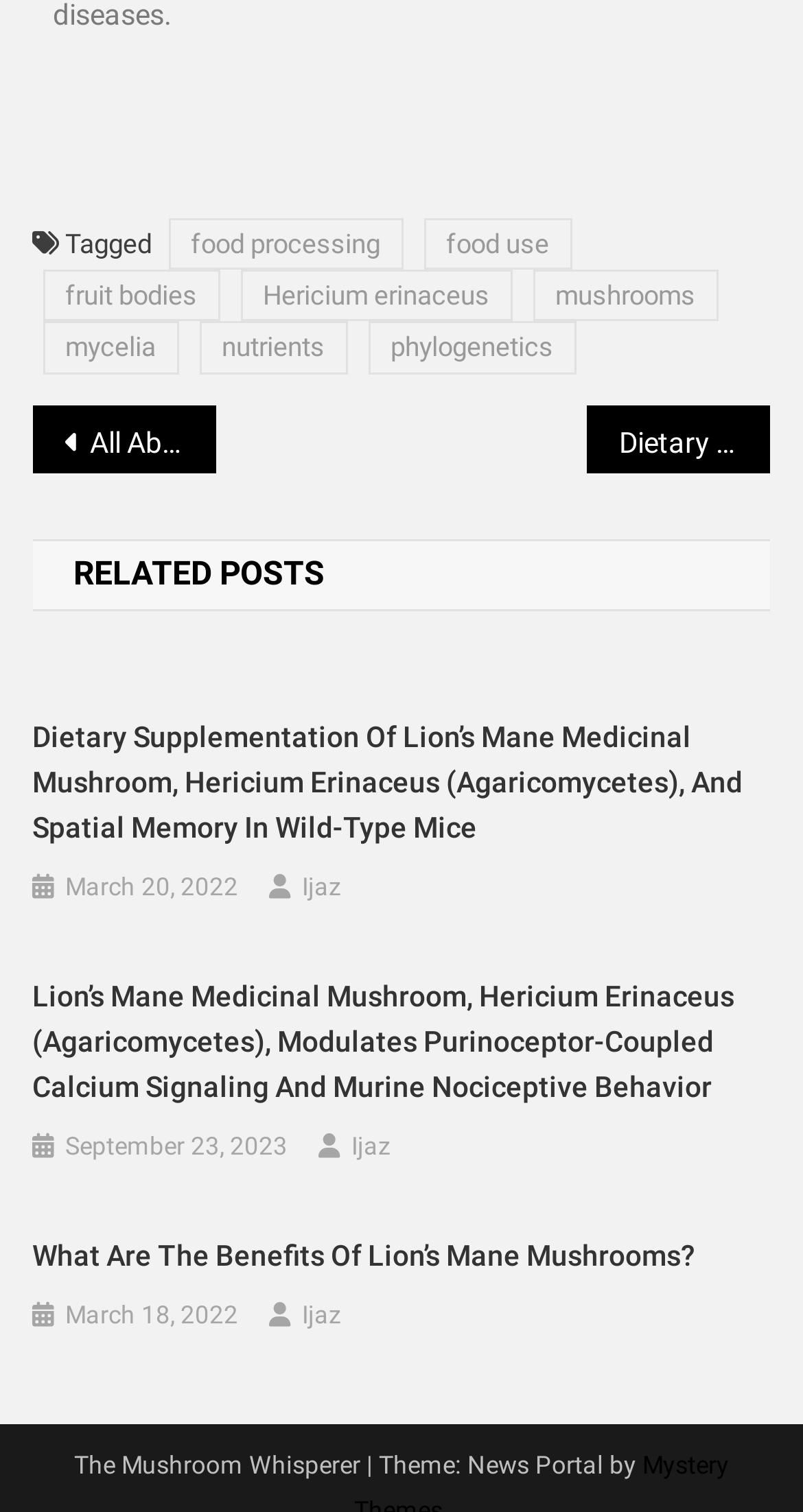Determine the coordinates of the bounding box that should be clicked to complete the instruction: "read the article about Lion’s Mane Mushroom Benefits". The coordinates should be represented by four float numbers between 0 and 1: [left, top, right, bottom].

[0.04, 0.268, 0.27, 0.313]